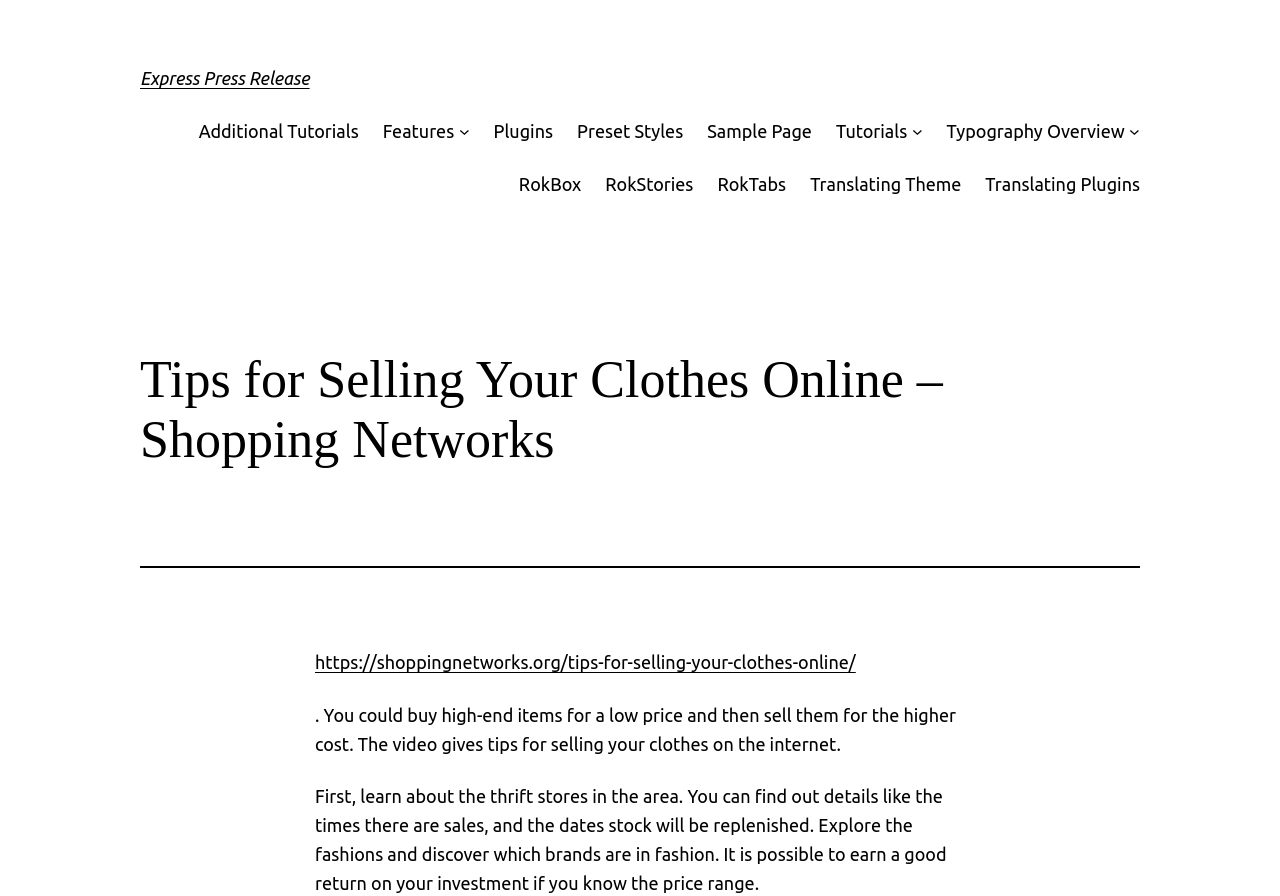Determine the bounding box coordinates of the region that needs to be clicked to achieve the task: "Open the 'Additional Tutorials' page".

[0.155, 0.13, 0.28, 0.162]